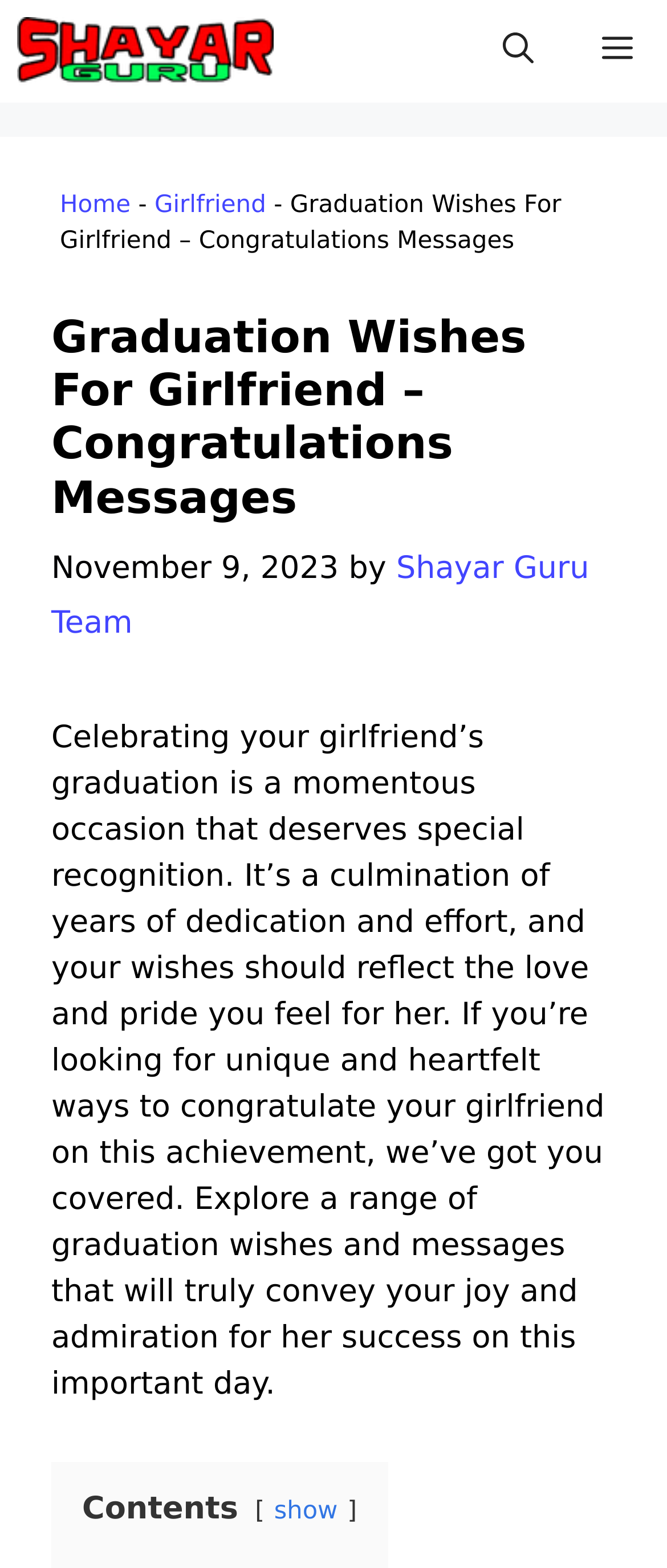Identify the text that serves as the heading for the webpage and generate it.

Graduation Wishes For Girlfriend – Congratulations Messages